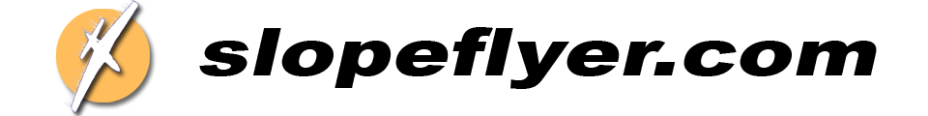Create a detailed narrative that captures the essence of the image.

The image features the logo of "slopeflyer.com," an online platform dedicated to the enthusiasts of slope soaring and remote-controlled flight. The logo is characterized by its distinctive design, incorporating an image of a glider in flight, which symbolizes the essence of the sport. The name "slopeflyer.com" is prominently displayed, with a modern font style emphasizing the excitement and dynamism of slope flying. This visual identity is tailored to attract a community of passionate flyers and serves as a welcoming entry point for visitors seeking information, resources, and camaraderie in the world of slope soaring.